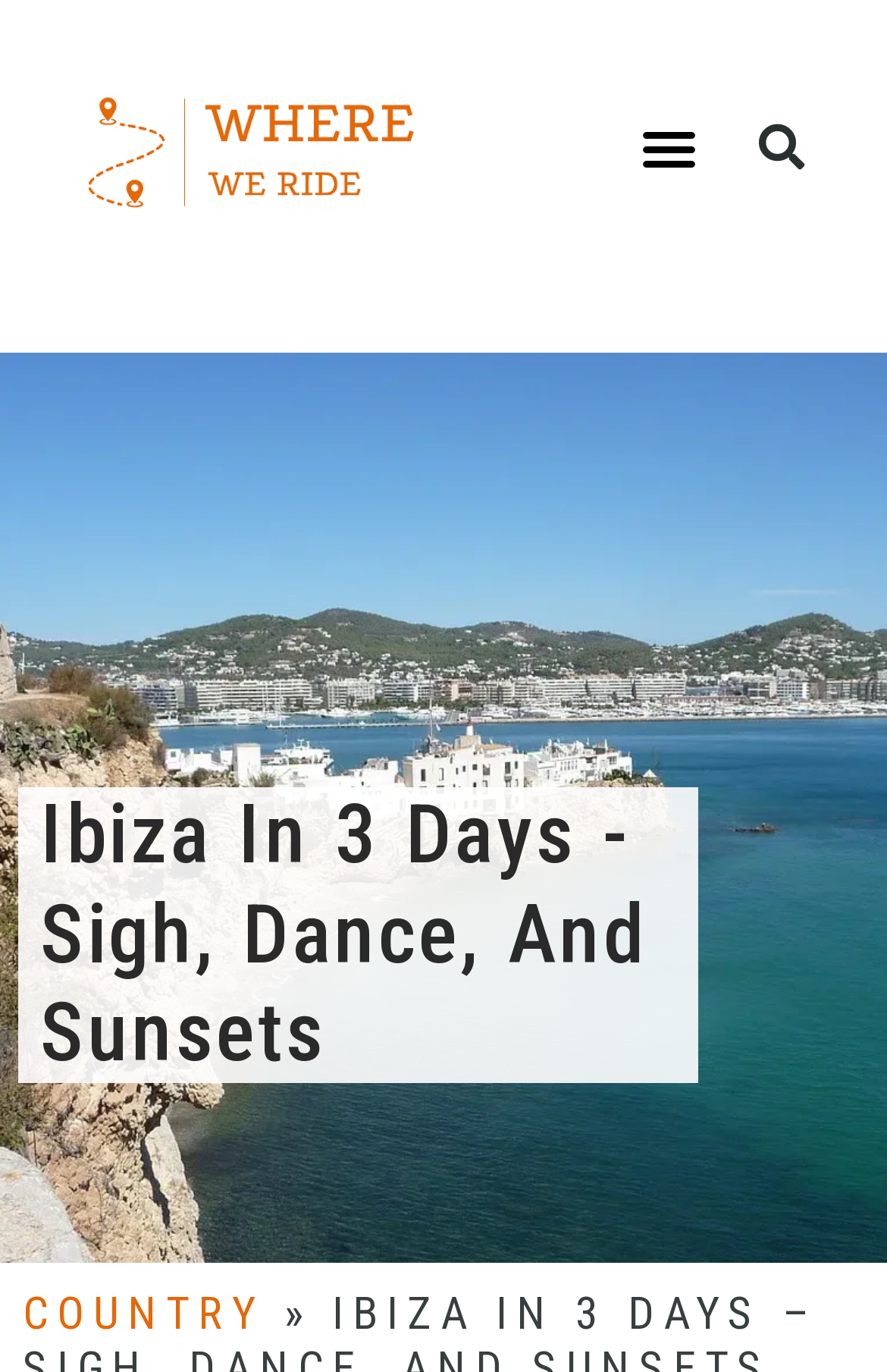Provide a single word or phrase to answer the given question: 
What is the purpose of the search bar?

To search content